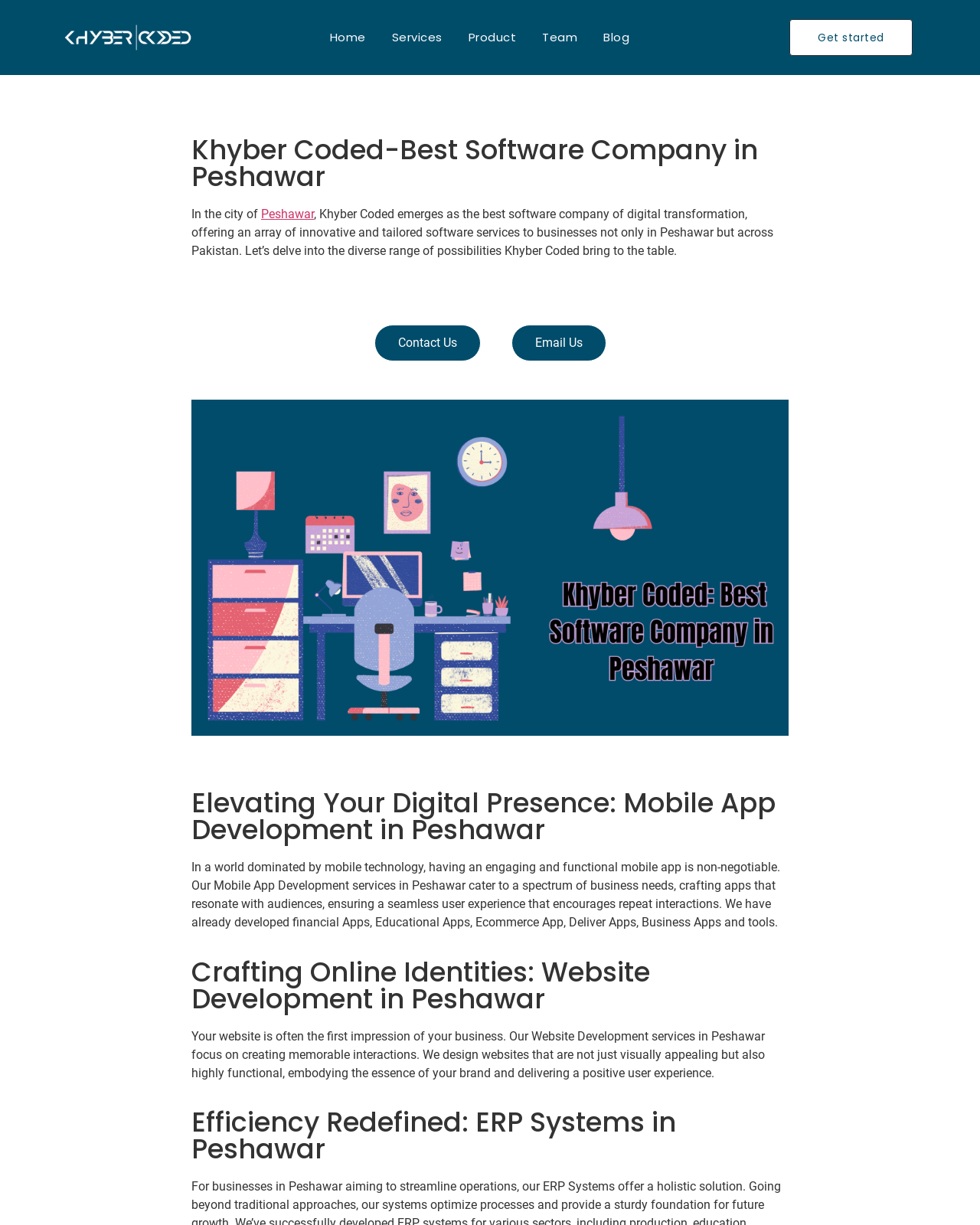Find the bounding box coordinates of the element to click in order to complete the given instruction: "Subscribe to the newsletter."

None